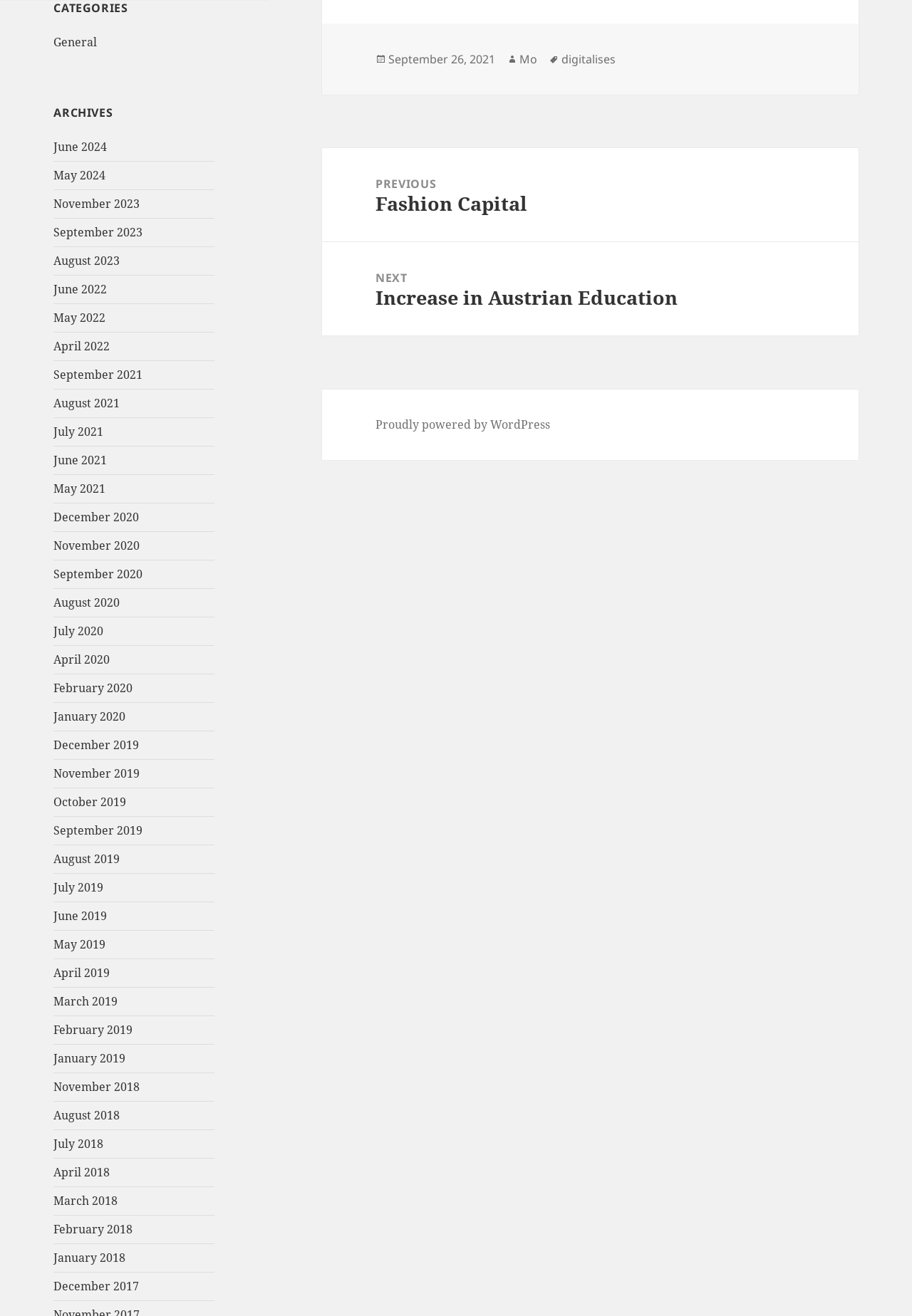Please specify the bounding box coordinates of the region to click in order to perform the following instruction: "View posts from June 2024".

[0.059, 0.106, 0.117, 0.118]